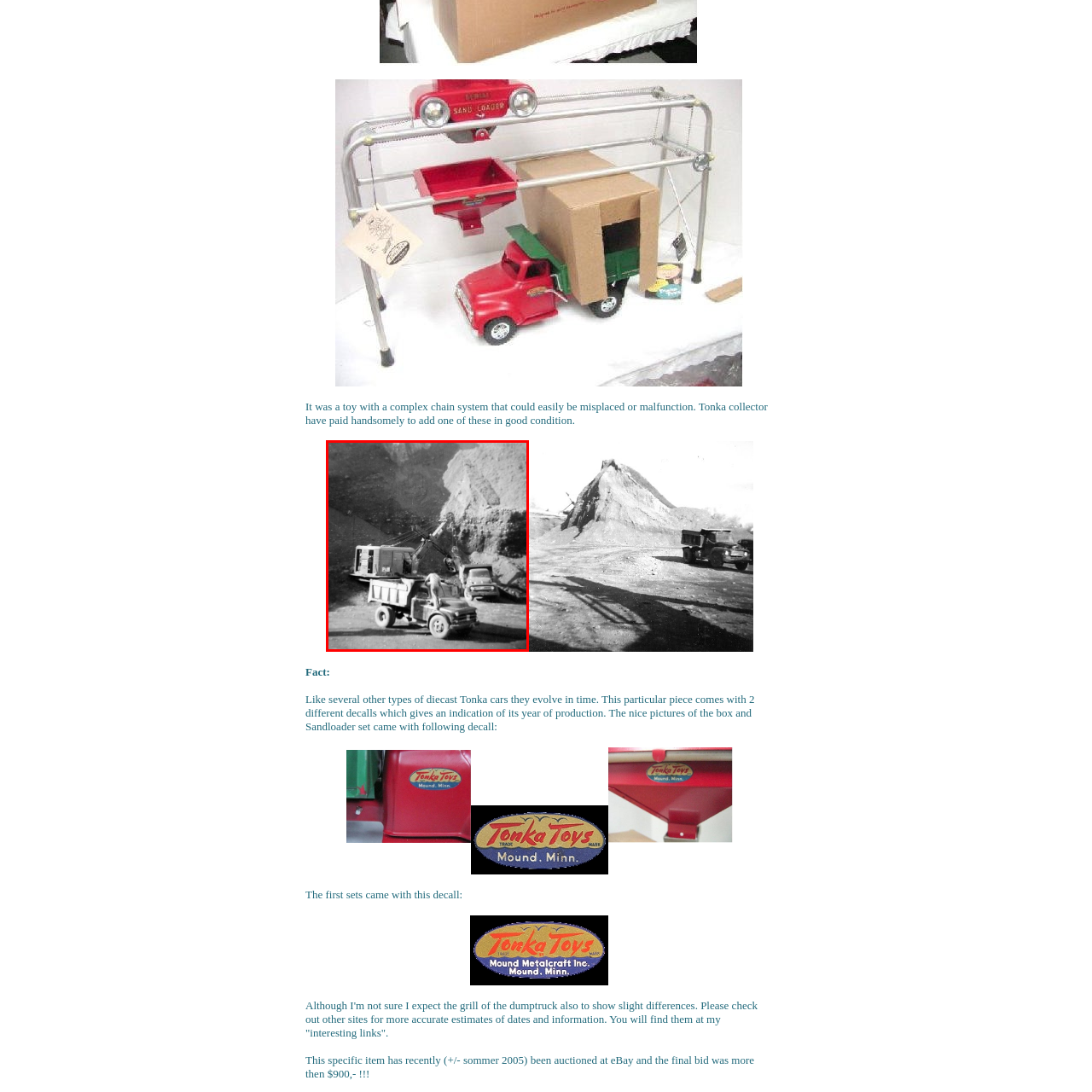Examine the image highlighted by the red boundary, What is the function of the dump truck's bed? Provide your answer in a single word or phrase.

Functioning